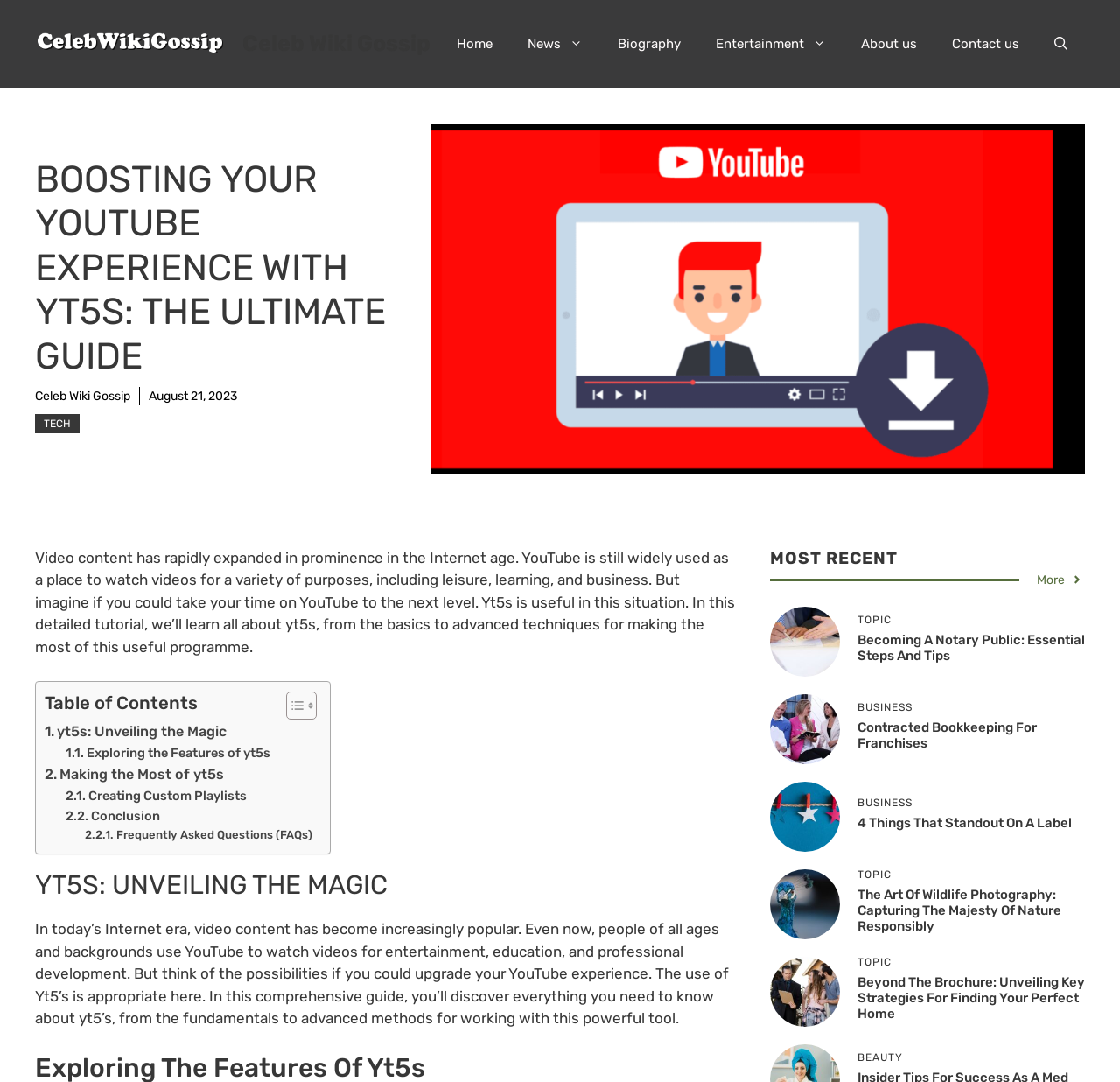Use a single word or phrase to answer the question:
What is the category of the article '4 Things That Standout On A Label'?

Business